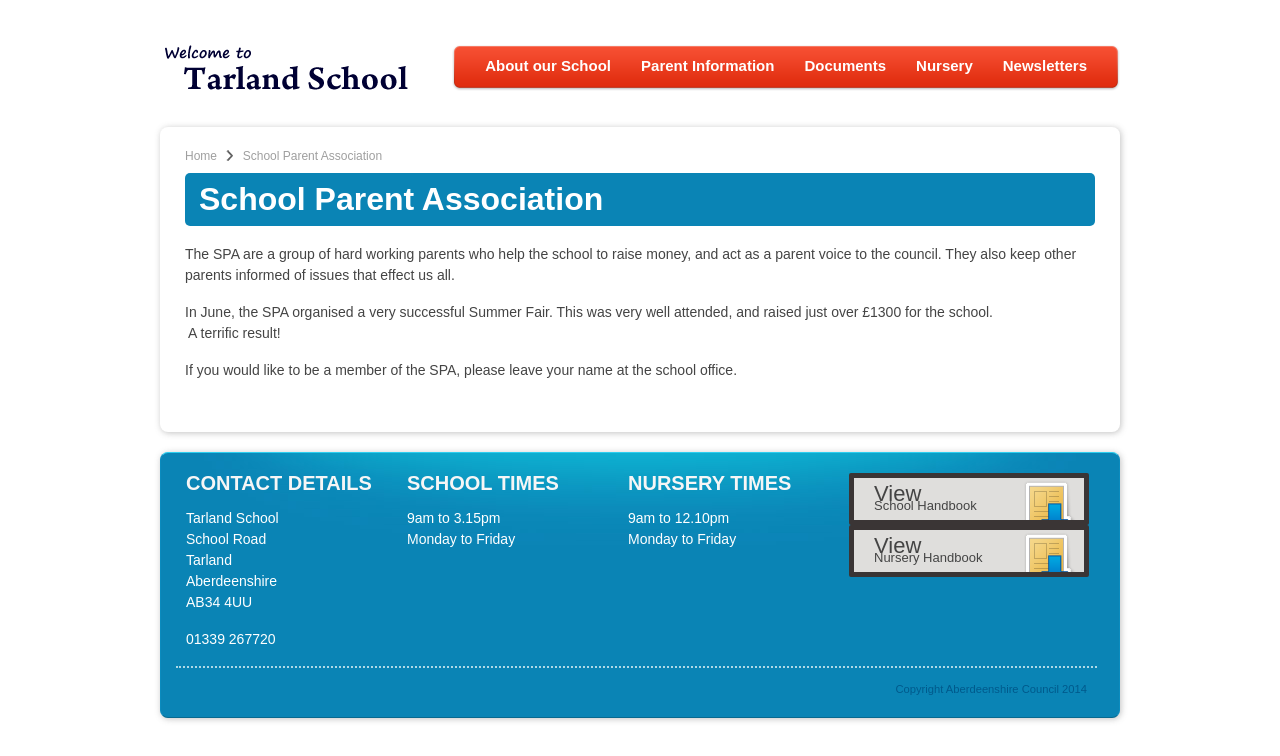What is the contact phone number of the school?
Please provide a single word or phrase as the answer based on the screenshot.

01339 267720